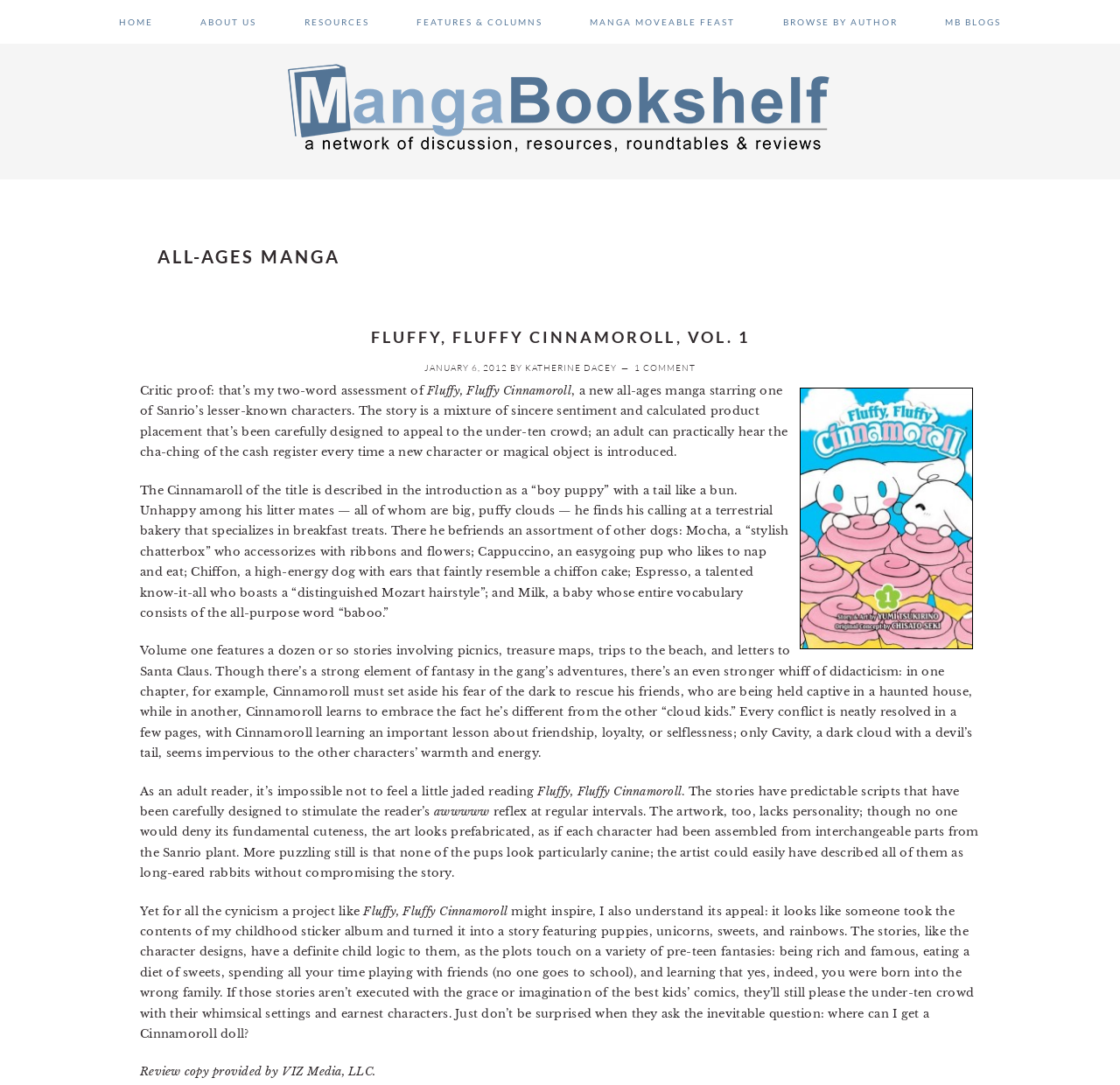How many comments does the review have?
Give a detailed explanation using the information visible in the image.

I found the answer by looking at the element that says '1 COMMENT', which is a child of the heading 'ALL-AGES MANGA'.